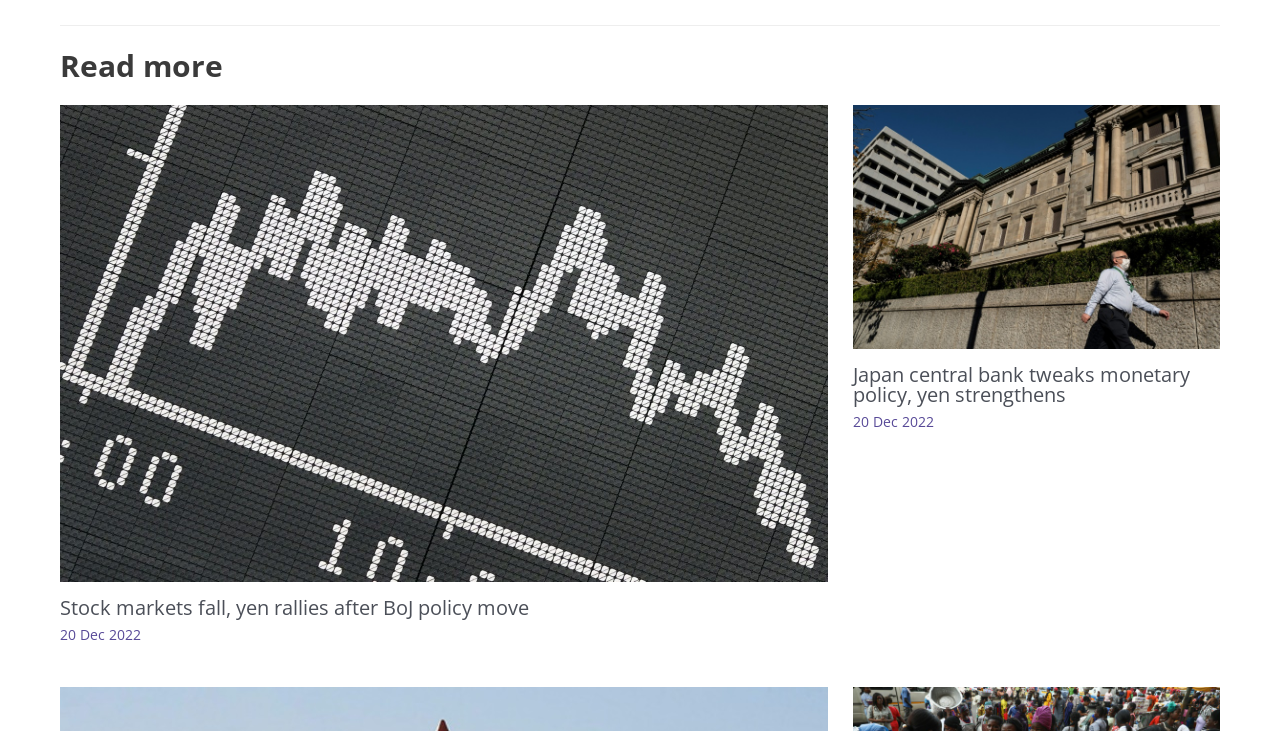Please answer the following question using a single word or phrase: 
What is the position of the 'Read more' heading?

Top-left